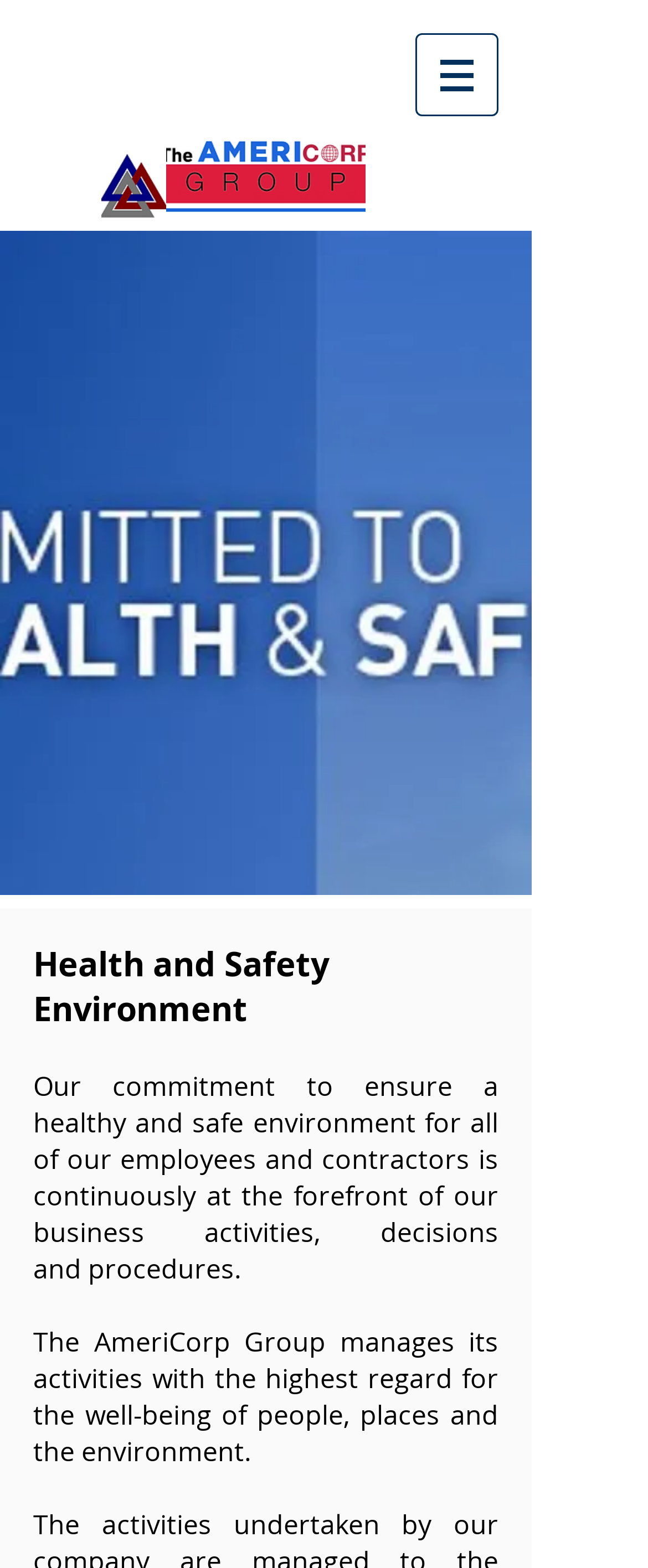What is the tone of the webpage's content?
Refer to the image and provide a detailed answer to the question.

The language used in the StaticText elements is formal and professional, suggesting that the tone of the webpage's content is also professional. The use of phrases such as 'commitment to ensure a healthy and safe environment' and 'highest regard for the well-being of people, places and the environment' further reinforces this tone.